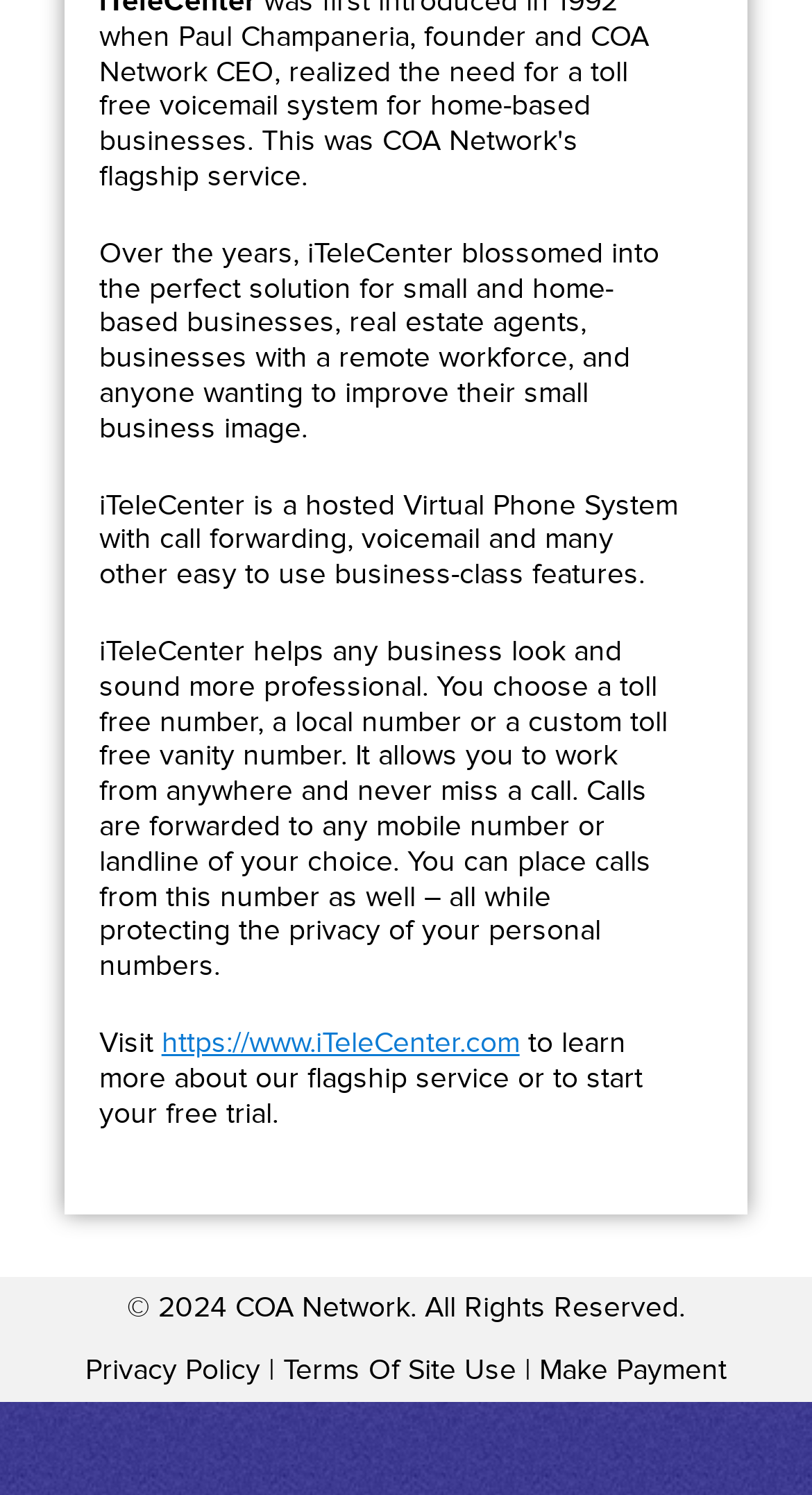Bounding box coordinates are specified in the format (top-left x, top-left y, bottom-right x, bottom-right y). All values are floating point numbers bounded between 0 and 1. Please provide the bounding box coordinate of the region this sentence describes: Terms Of Site Use

[0.349, 0.905, 0.636, 0.928]